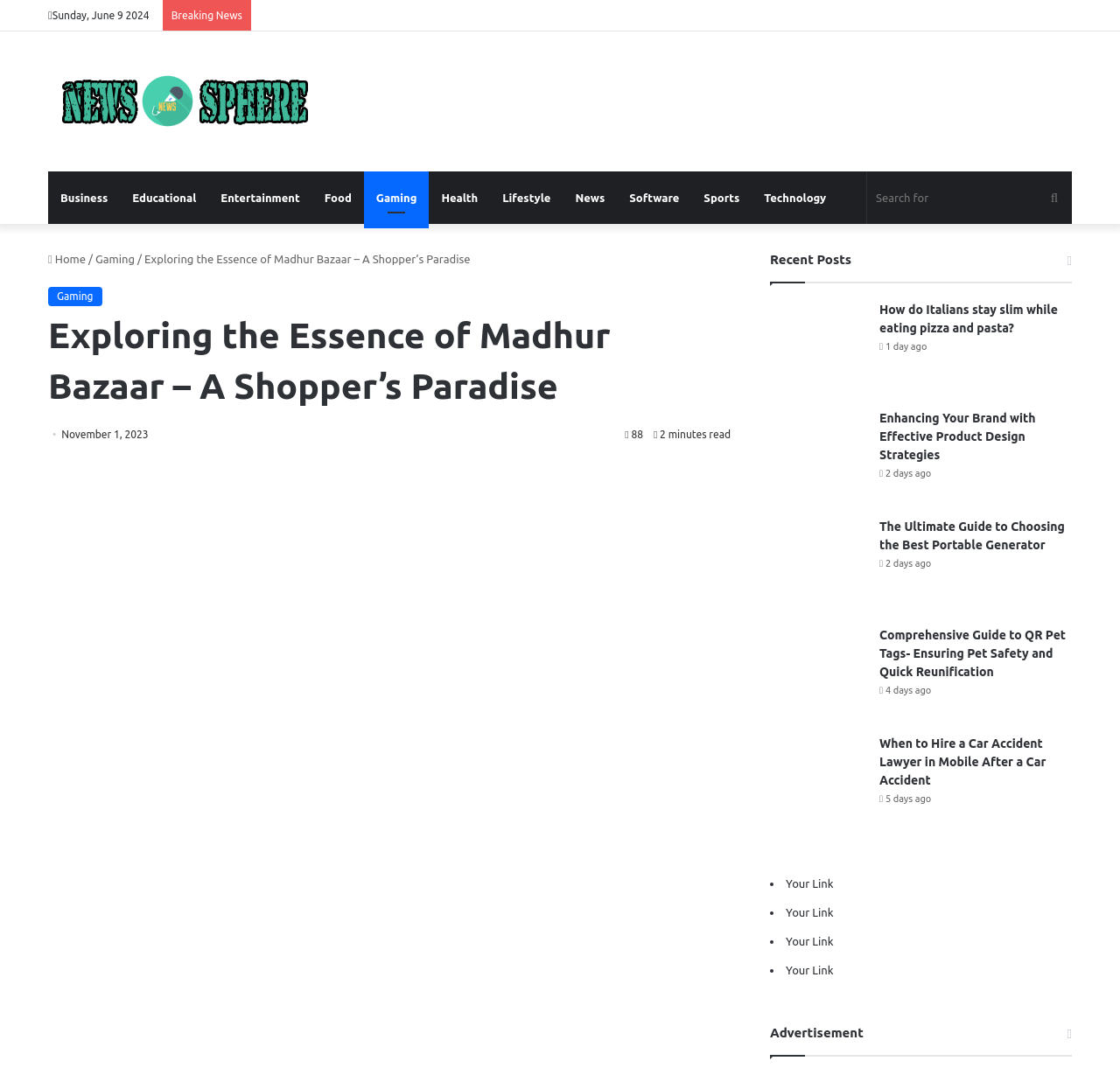Locate the bounding box coordinates of the element that should be clicked to execute the following instruction: "Go to Business page".

[0.043, 0.161, 0.107, 0.21]